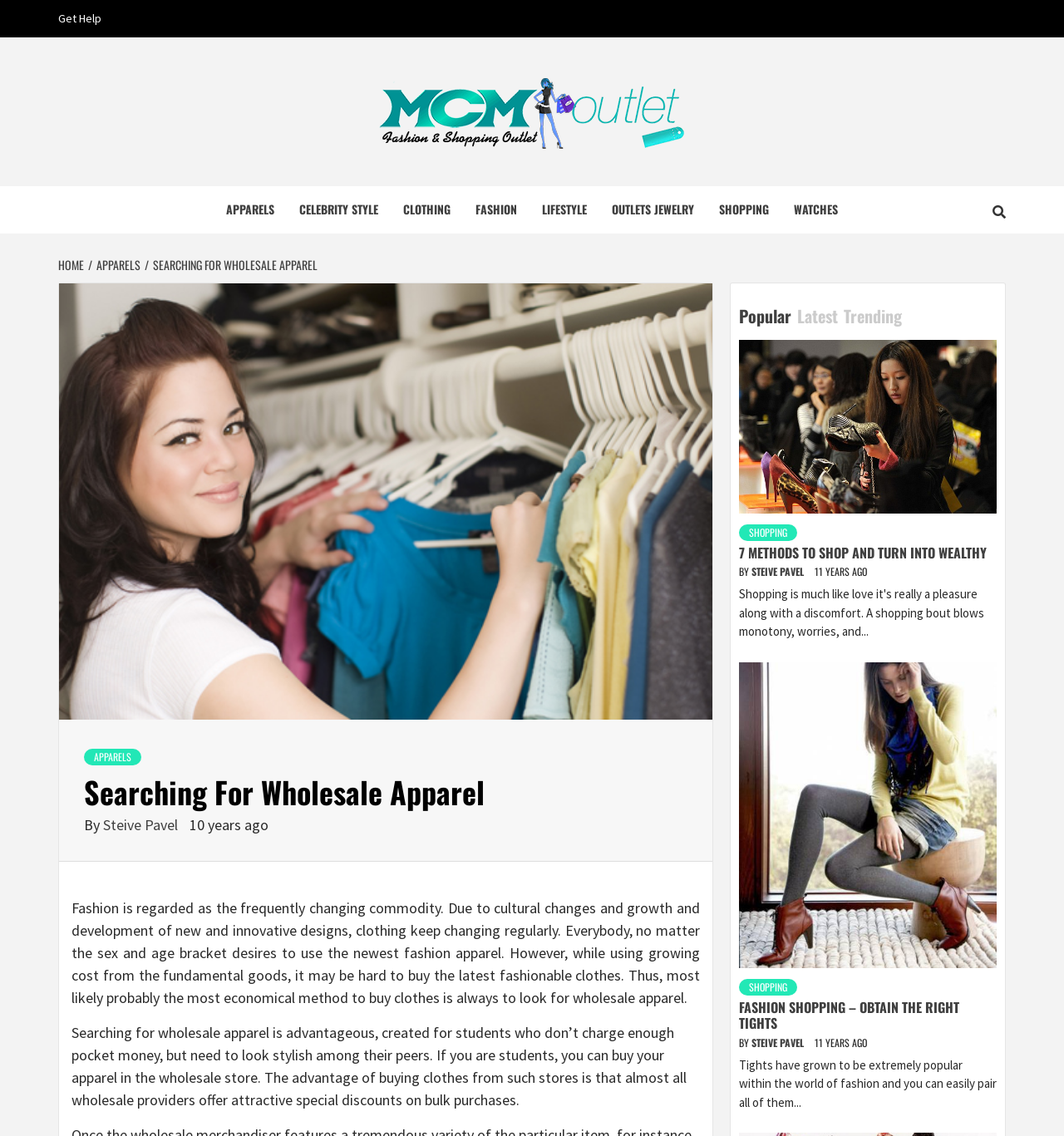Using the image as a reference, answer the following question in as much detail as possible:
Who is the author of the article 'Searching For Wholesale Apparel'?

The author of the article 'Searching For Wholesale Apparel' is Steive Pavel, which can be found in the link 'Steive Pavel' located below the heading 'Searching For Wholesale Apparel'.